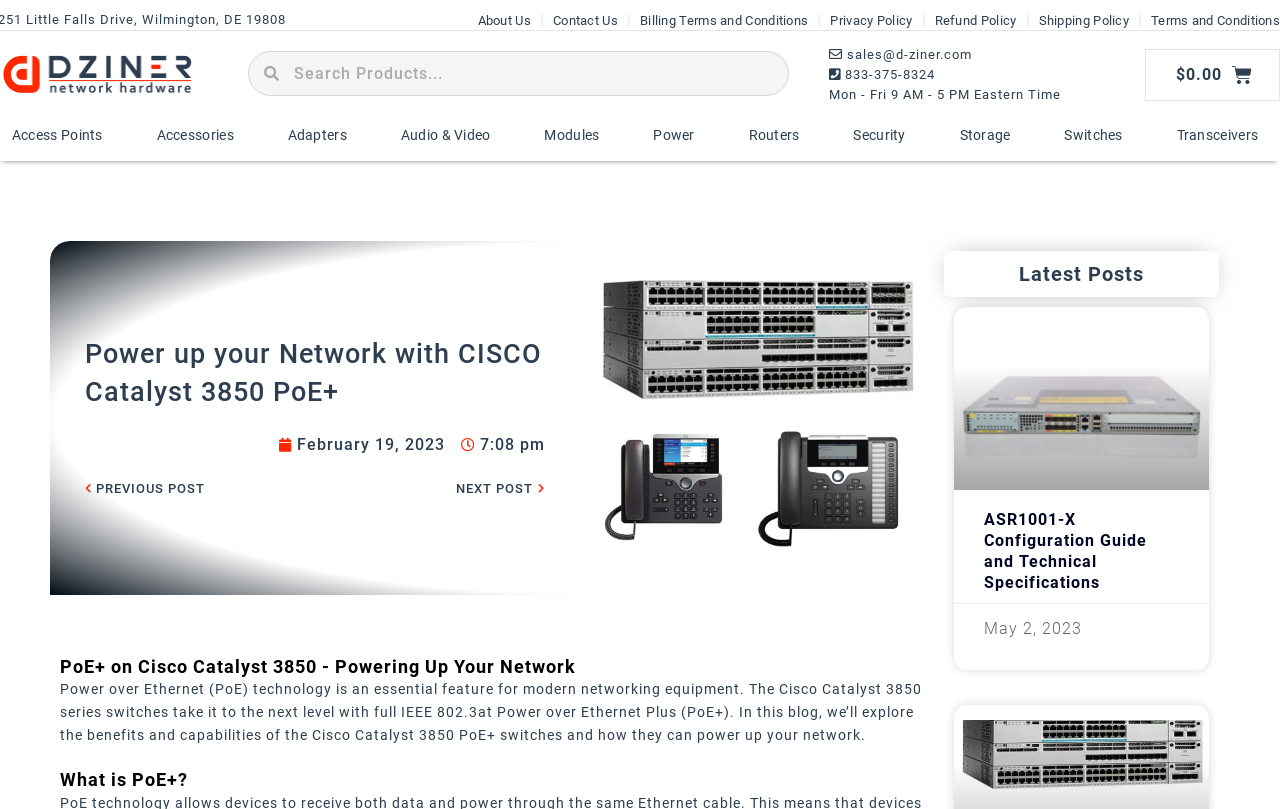Using a single word or phrase, answer the following question: 
What is the category of the 'ASR1001-X Configuration Guide' article?

Latest Posts